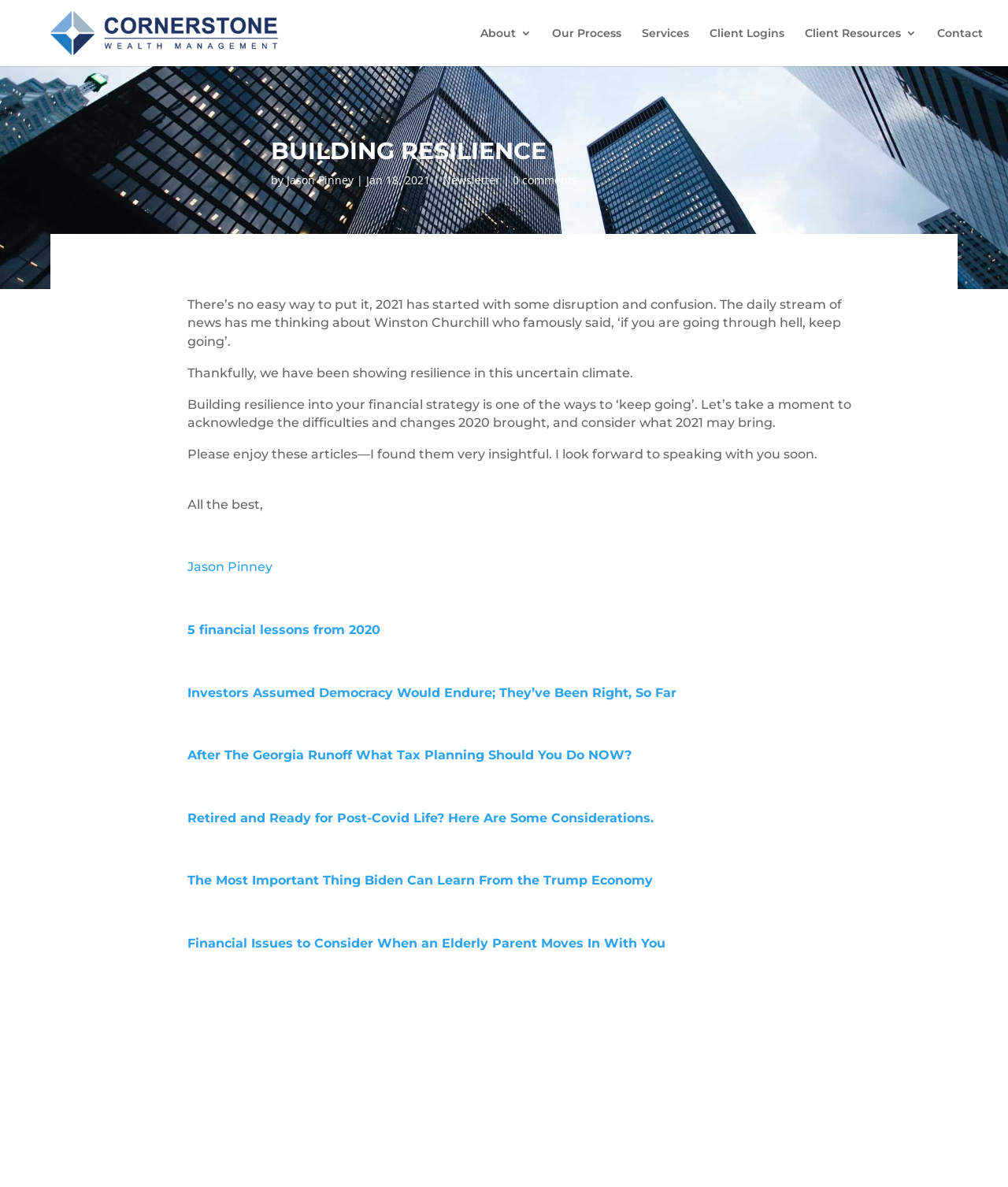Please find the bounding box for the UI element described by: "Jason Pinney".

[0.284, 0.145, 0.351, 0.158]